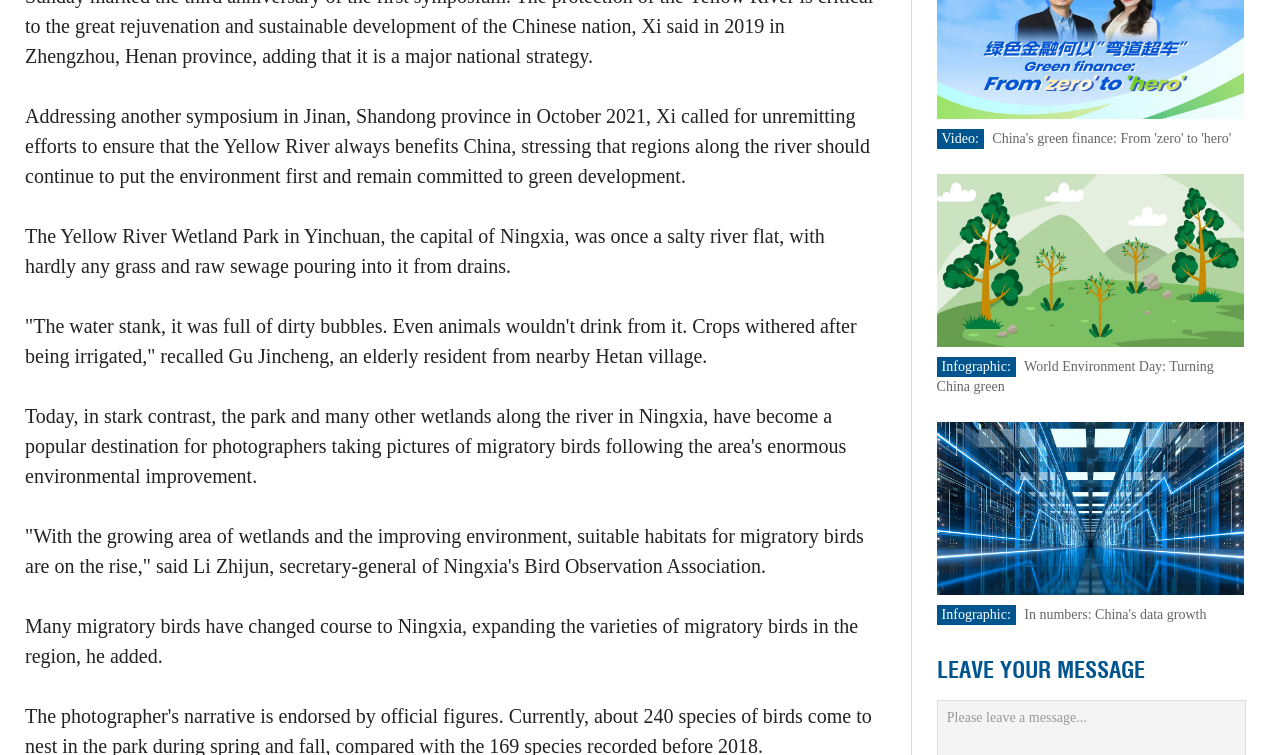Extract the bounding box coordinates for the UI element described as: "In numbers: China's data growth".

[0.8, 0.804, 0.943, 0.824]